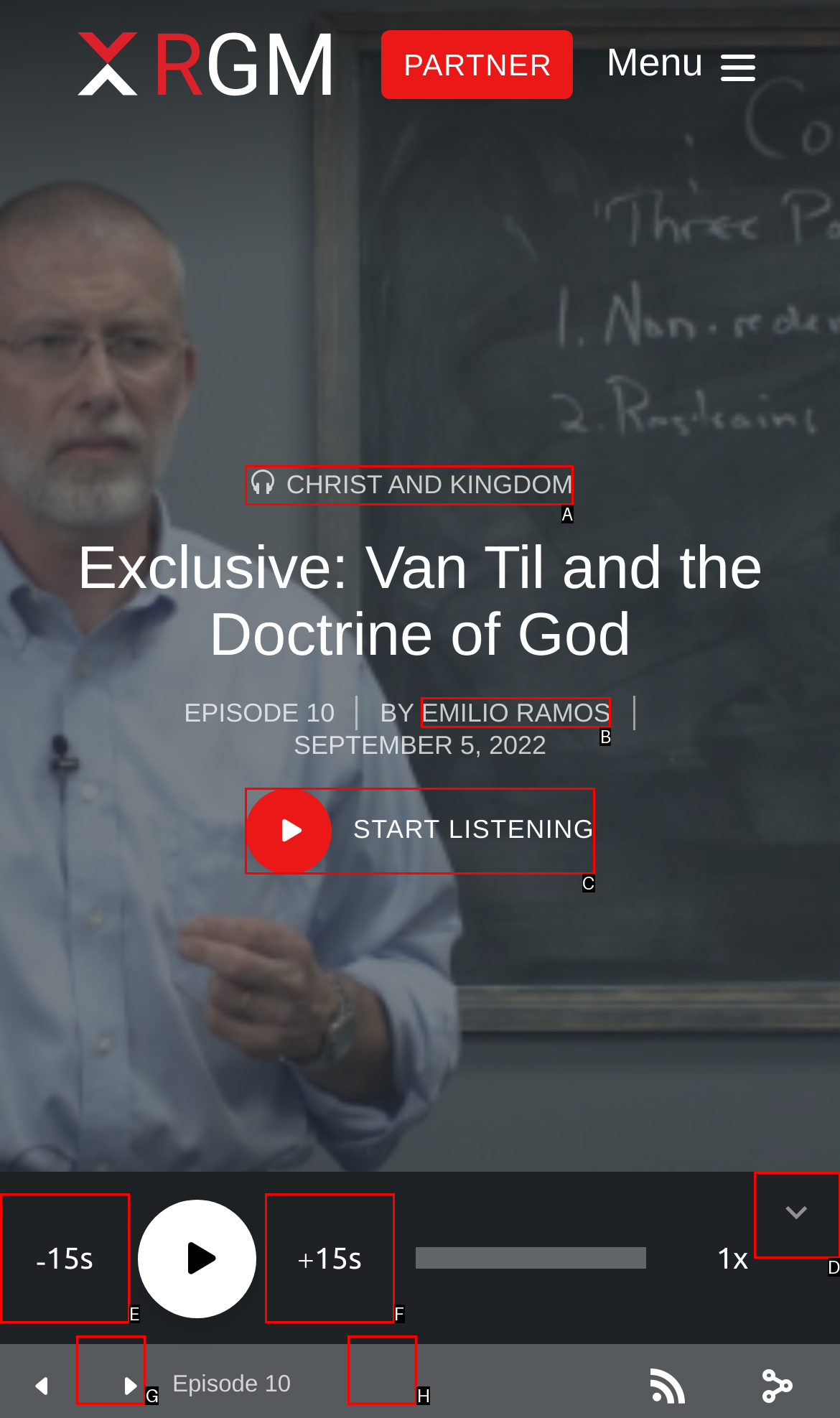Given the description: Emilio Ramos, determine the corresponding lettered UI element.
Answer with the letter of the selected option.

B